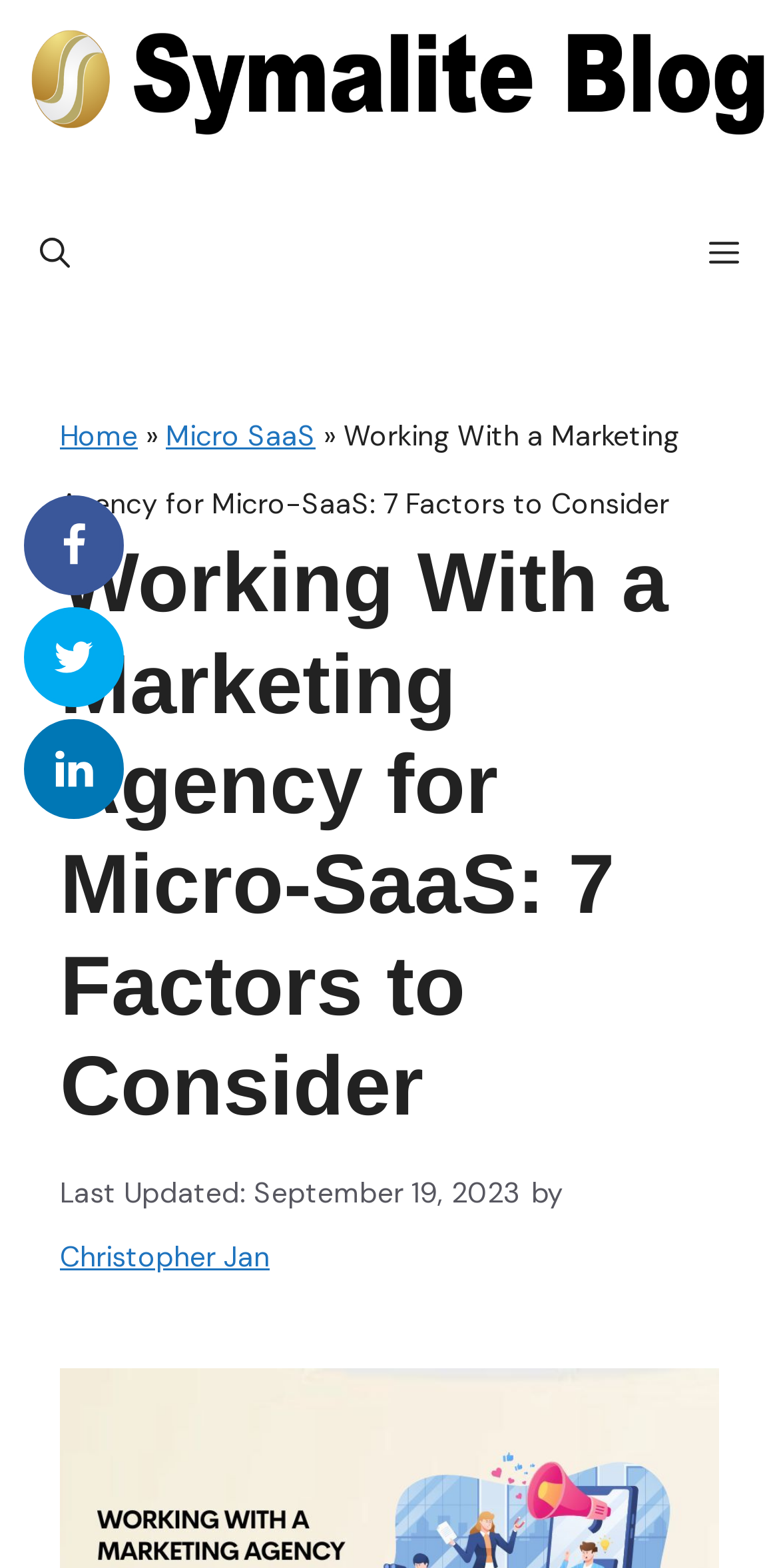Locate the bounding box coordinates of the area to click to fulfill this instruction: "Read the article by Christopher Jan". The bounding box should be presented as four float numbers between 0 and 1, in the order [left, top, right, bottom].

[0.077, 0.789, 0.346, 0.812]